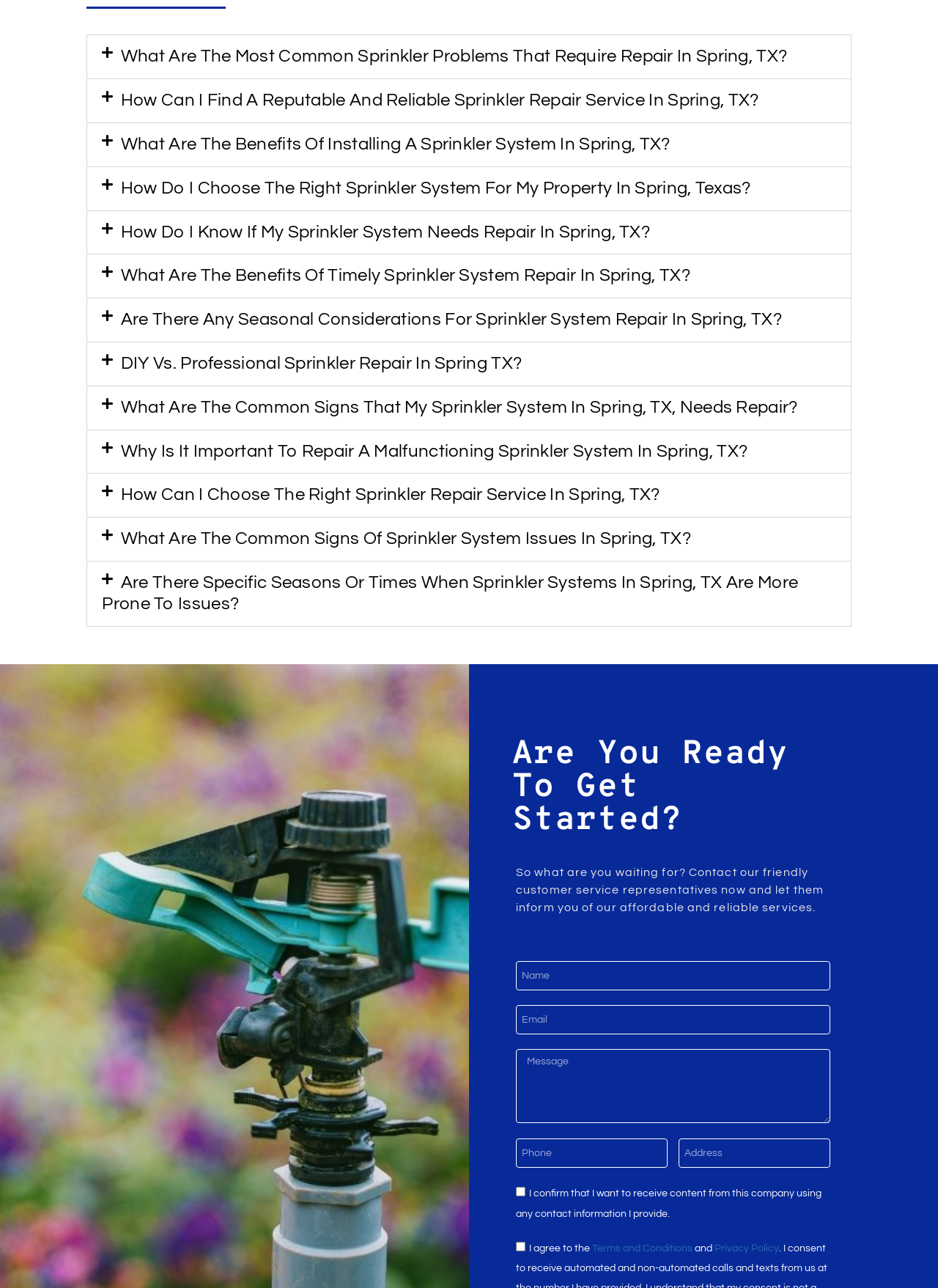Please find the bounding box coordinates of the element that must be clicked to perform the given instruction: "Click on the 'Contact' link". The coordinates should be four float numbers from 0 to 1, i.e., [left, top, right, bottom].

None